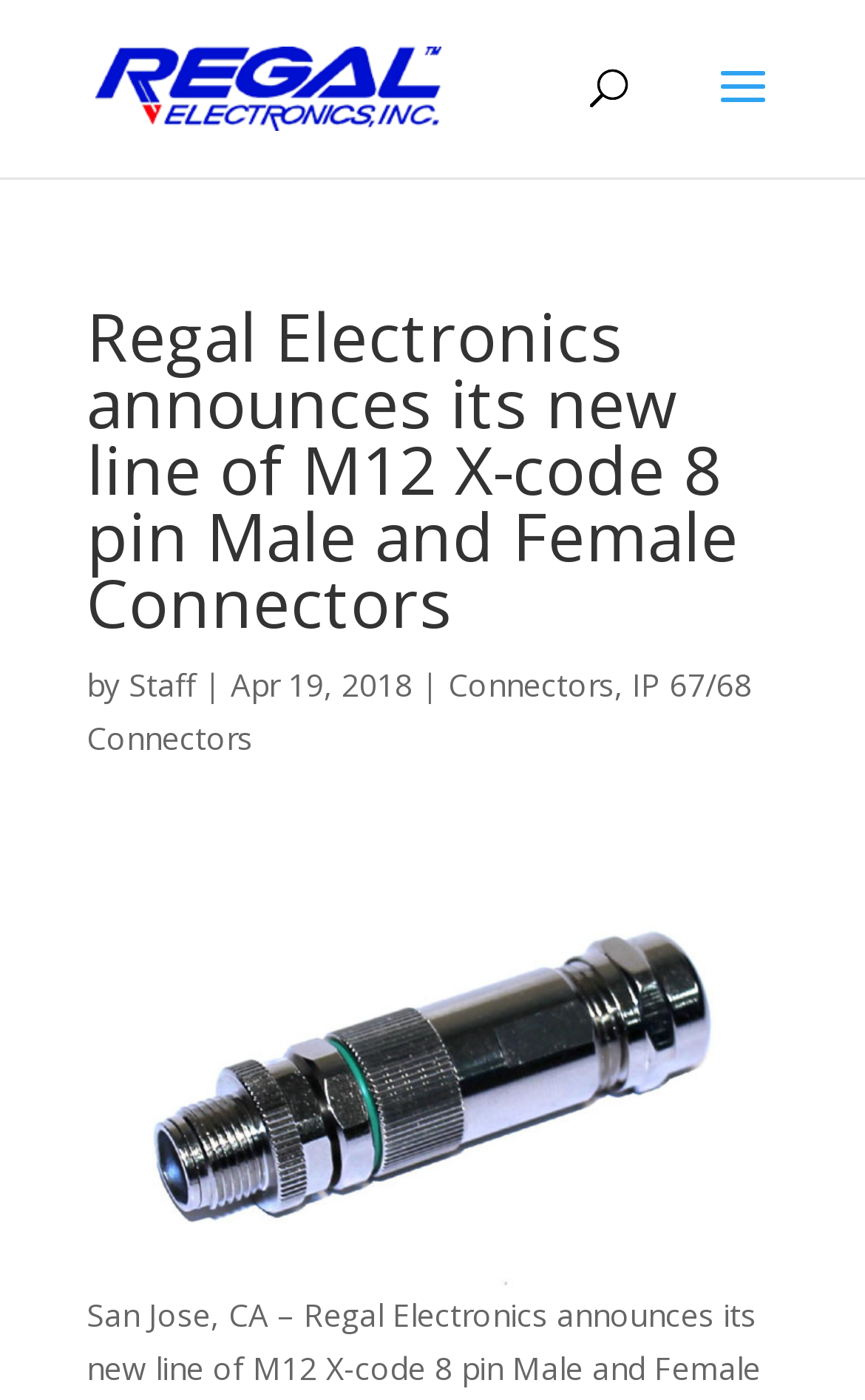Respond with a single word or phrase to the following question: What is the category of the connectors?

Connectors